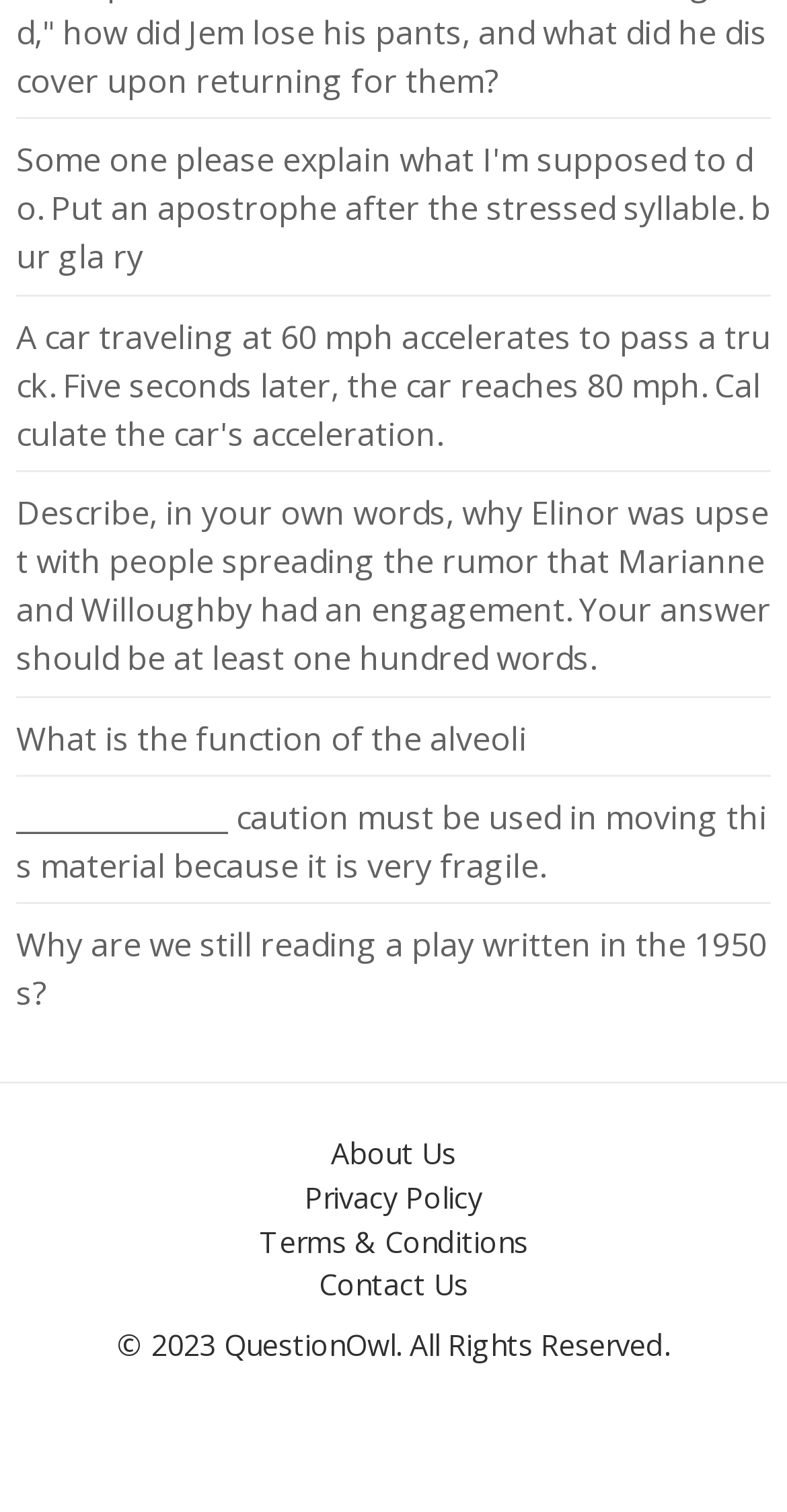Identify the bounding box coordinates for the element you need to click to achieve the following task: "Contact the website". The coordinates must be four float values ranging from 0 to 1, formatted as [left, top, right, bottom].

[0.385, 0.832, 0.615, 0.868]